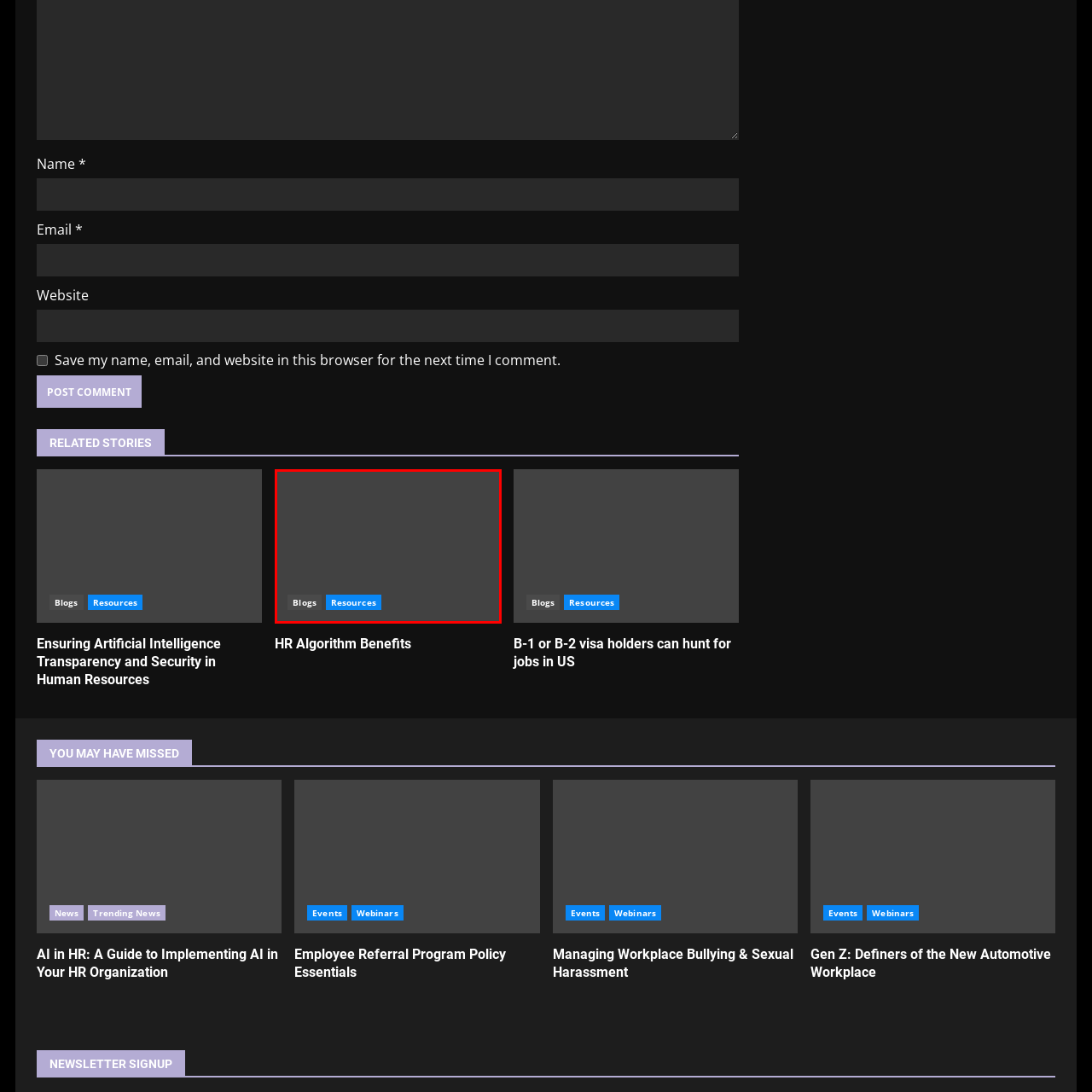Direct your attention to the image contained by the red frame and provide a detailed response to the following question, utilizing the visual data from the image:
What color draws the user's attention?

According to the caption, the 'Resources' button stands out with a vibrant blue hue, which draws the user's attention.